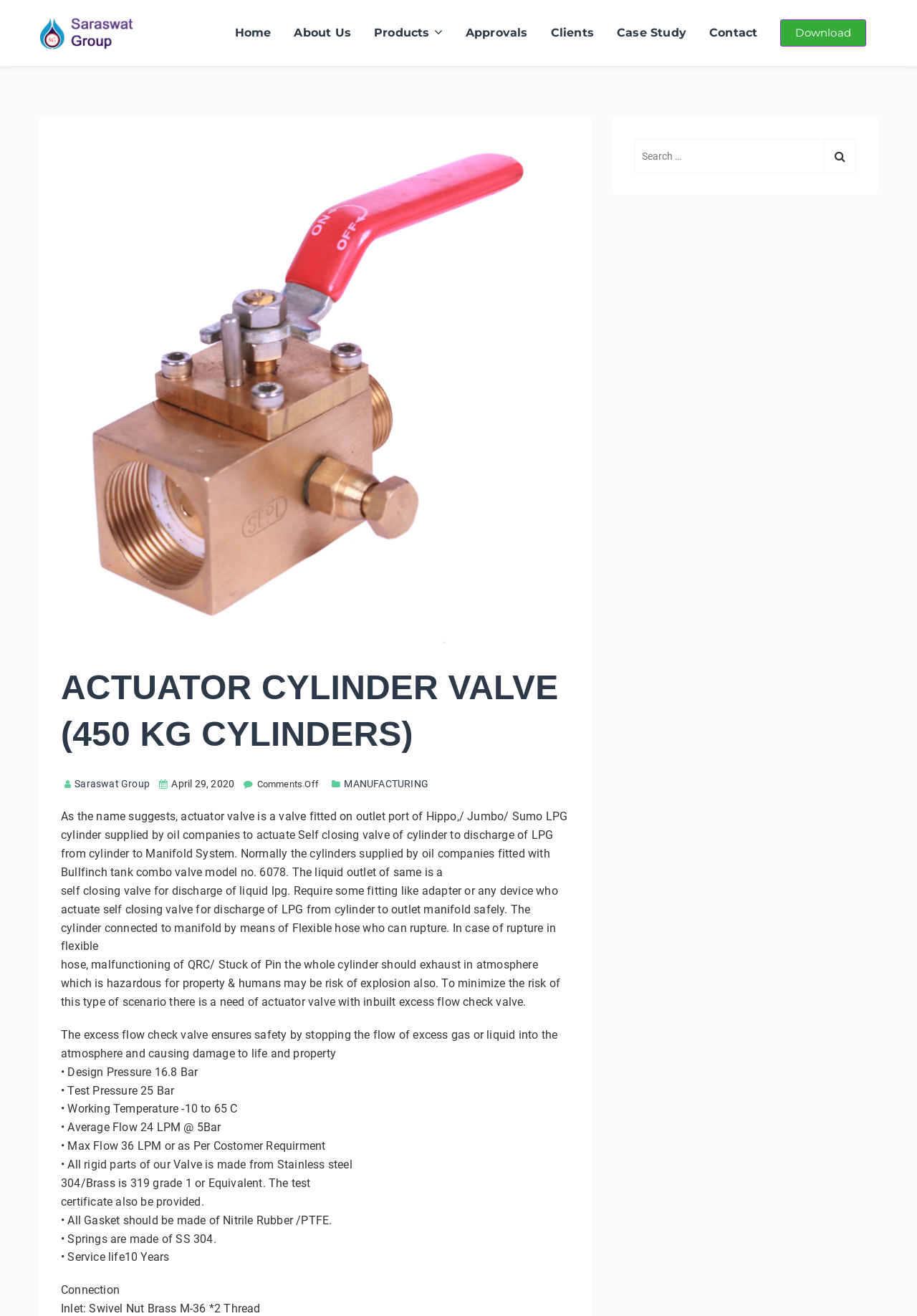What is the average flow rate of the valve?
Give a single word or phrase answer based on the content of the image.

24 LPM @ 5Bar